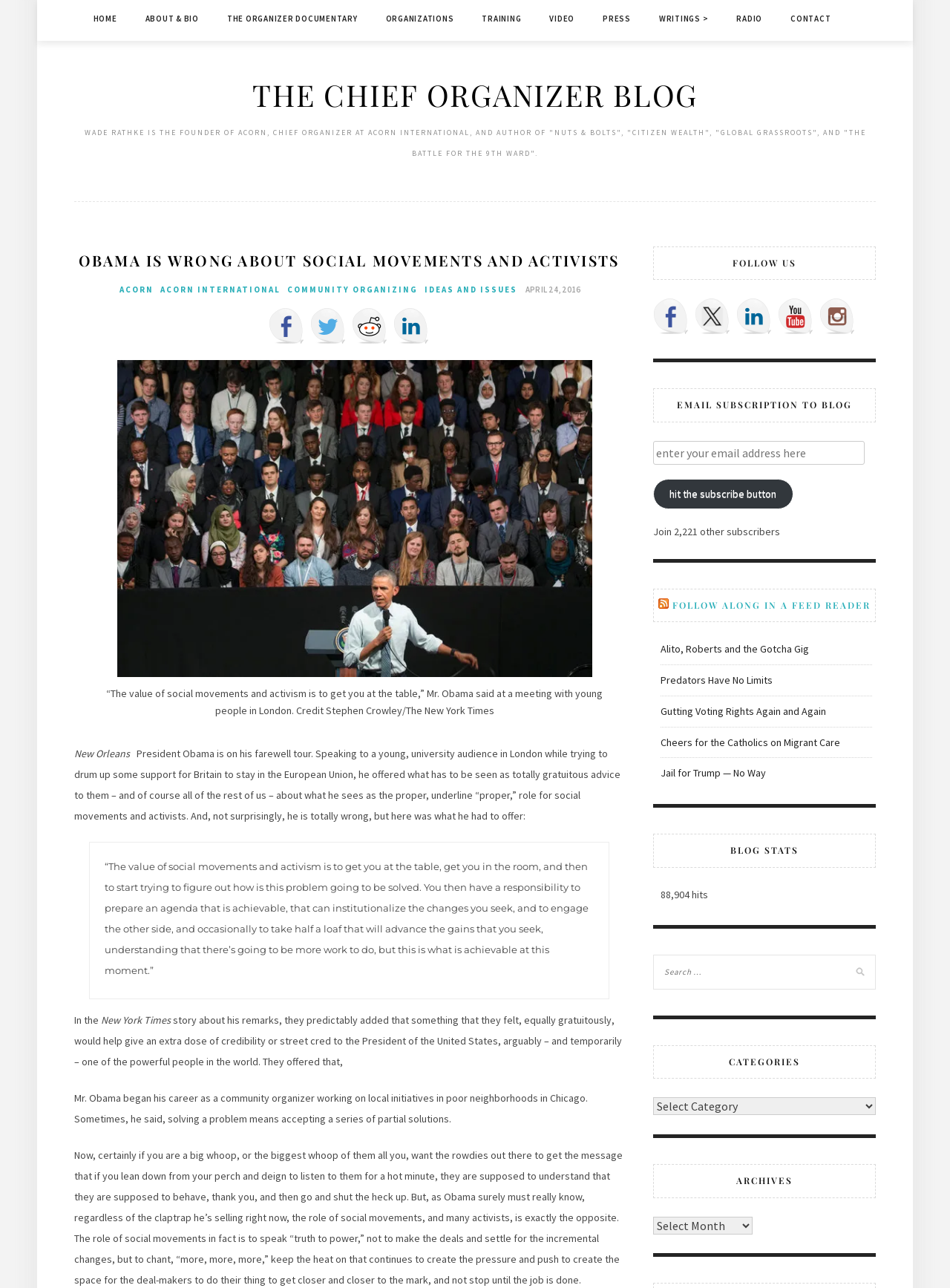Deliver a detailed narrative of the webpage's visual and textual elements.

This webpage is a blog post titled "Obama is Wrong about Social Movements and Activists" on The Chief Organizer Blog. At the top of the page, there is a navigation menu with links to various sections of the blog, including "HOME", "ABOUT & BIO", "THE ORGANIZER DOCUMENTARY", and others. Below the navigation menu, there is a heading with the blog's title and a brief description of the blog's author, Wade Rathke.

The main content of the blog post is a critique of President Obama's views on social movements and activists. The post begins with a quote from Obama, followed by a response from the author, who argues that Obama's views are misguided. The post includes several paragraphs of text, as well as a blockquote with a quote from Obama.

On the right side of the page, there are several sections, including "FOLLOW US" with links to the blog's social media profiles, "EMAIL SUBSCRIPTION TO BLOG" with a form to subscribe to the blog, and "RSS FOLLOW ALONG IN A FEED READER" with a link to the blog's RSS feed. There are also links to other blog posts, including "Alito, Roberts and the Gotcha Gig", "Predators Have No Limits", and others.

At the bottom of the page, there are sections for "BLOG STATS" with the number of hits, "CATEGORIES", and "ARCHIVES" with dropdown menus to select categories and archives. There is also a search box to search the blog.